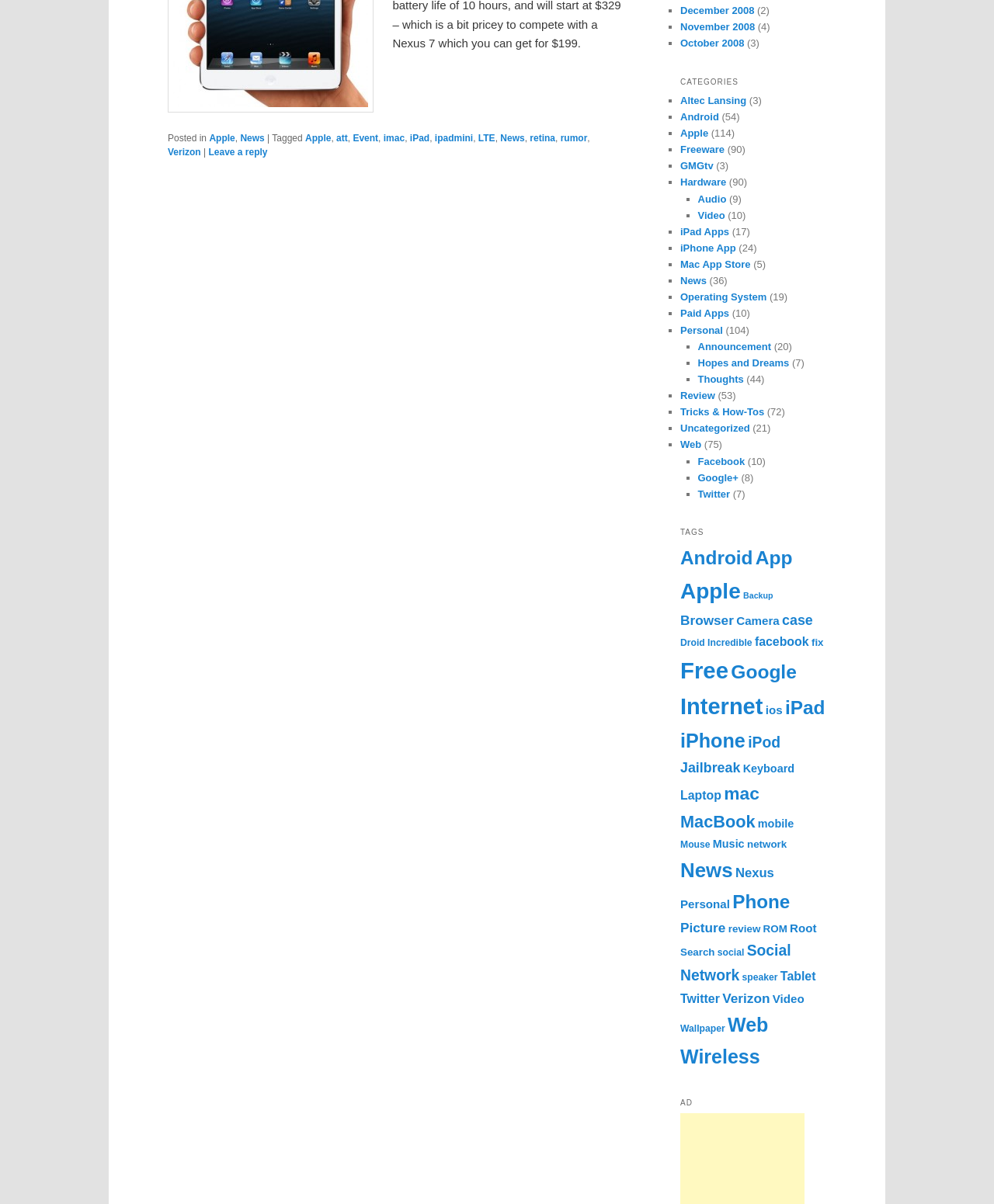Locate the bounding box coordinates of the element's region that should be clicked to carry out the following instruction: "View the 'December 2008' archive". The coordinates need to be four float numbers between 0 and 1, i.e., [left, top, right, bottom].

[0.684, 0.004, 0.759, 0.014]